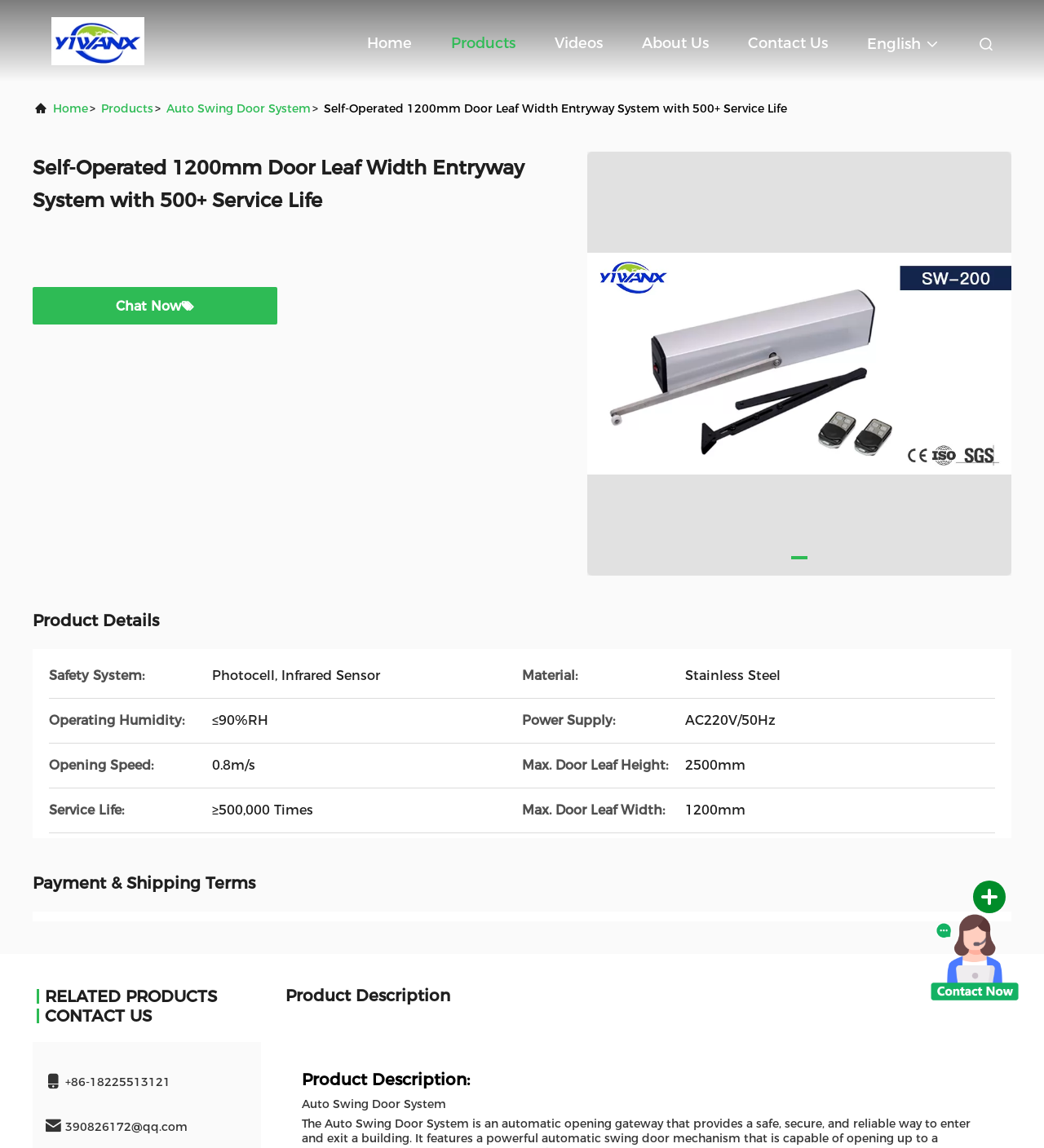Please identify the bounding box coordinates of the element that needs to be clicked to perform the following instruction: "Chat with the sales representative".

[0.111, 0.26, 0.173, 0.273]